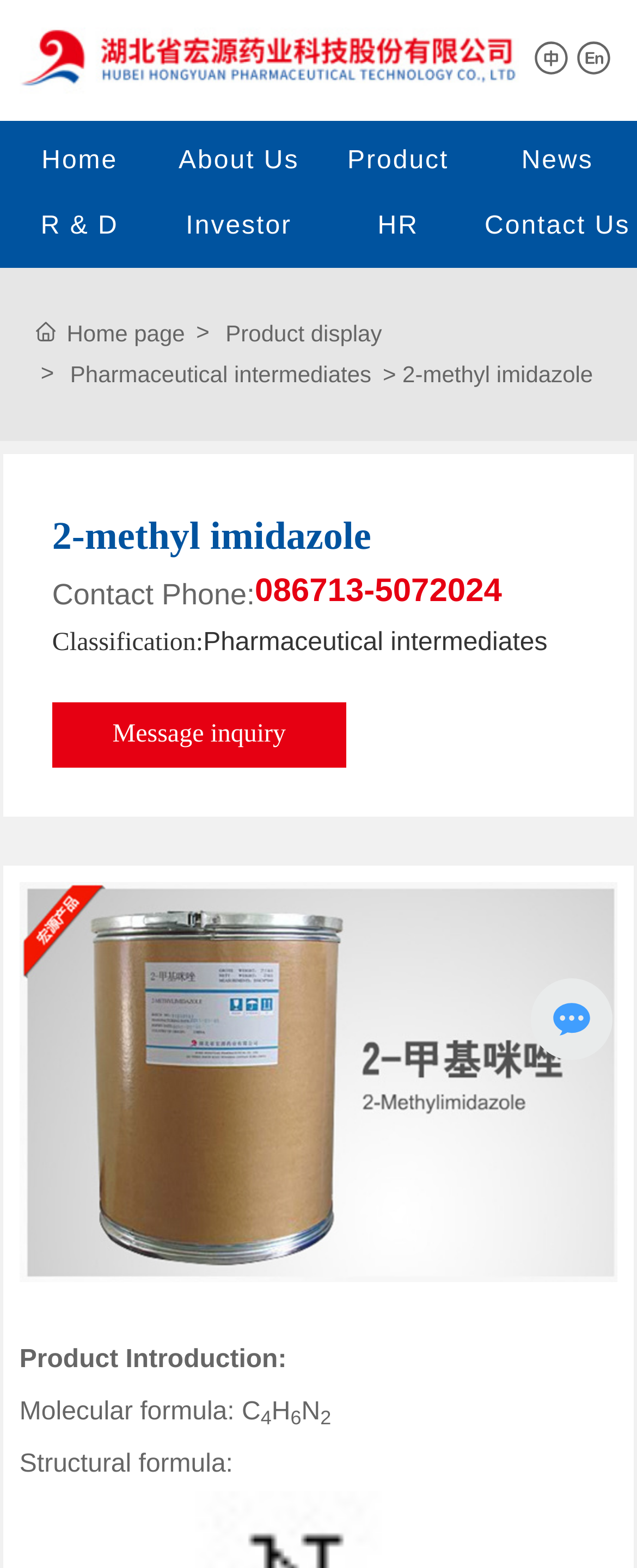Pinpoint the bounding box coordinates of the element that must be clicked to accomplish the following instruction: "Contact using the phone number". The coordinates should be in the format of four float numbers between 0 and 1, i.e., [left, top, right, bottom].

[0.4, 0.366, 0.788, 0.389]